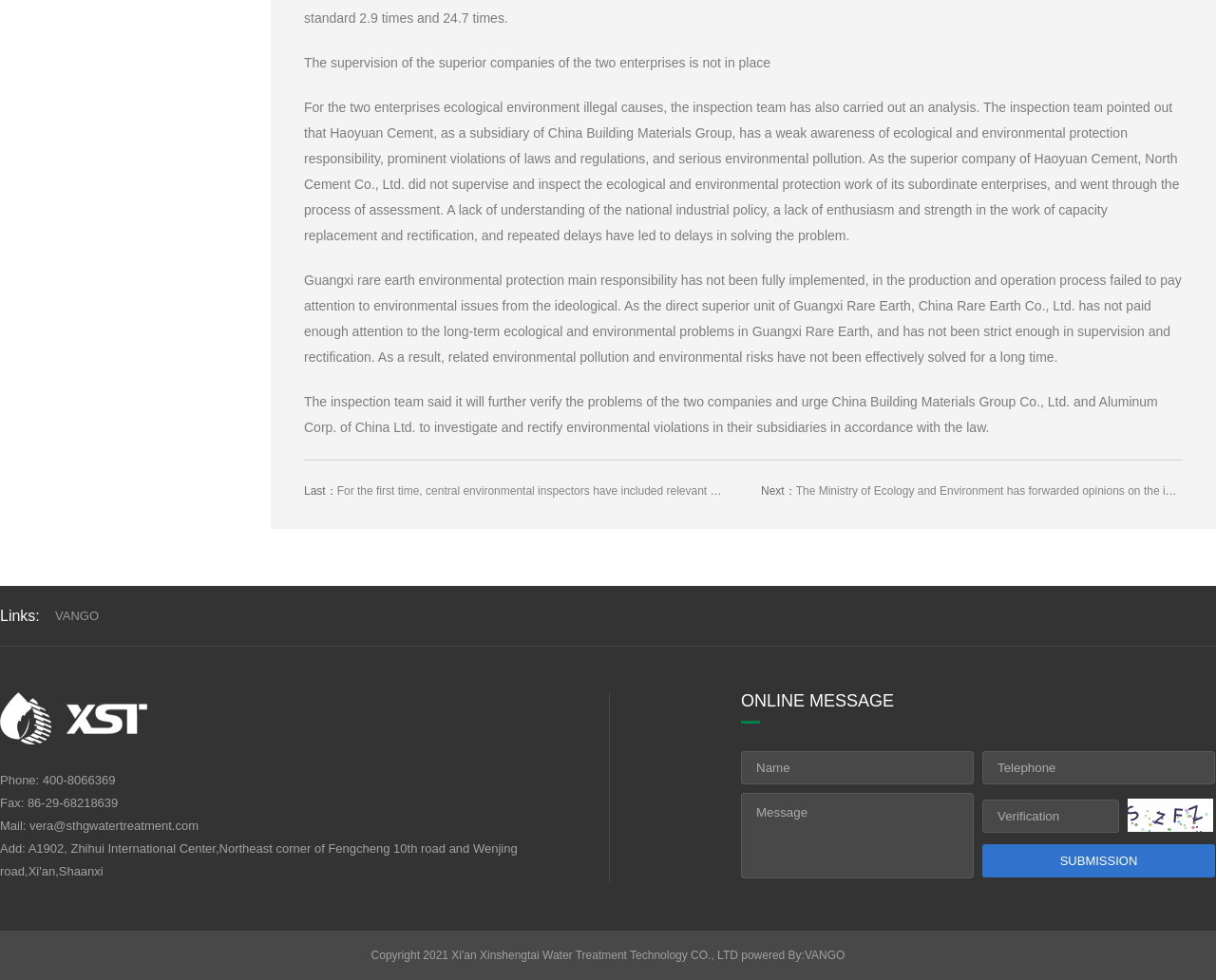Please provide a comprehensive response to the question below by analyzing the image: 
What is the purpose of the 'Submission' button?

The 'Submission' button is located at the bottom of the webpage, next to a form with fields for name, telephone, message, and verification. It appears to be a way for users to submit a message or inquiry to the company.